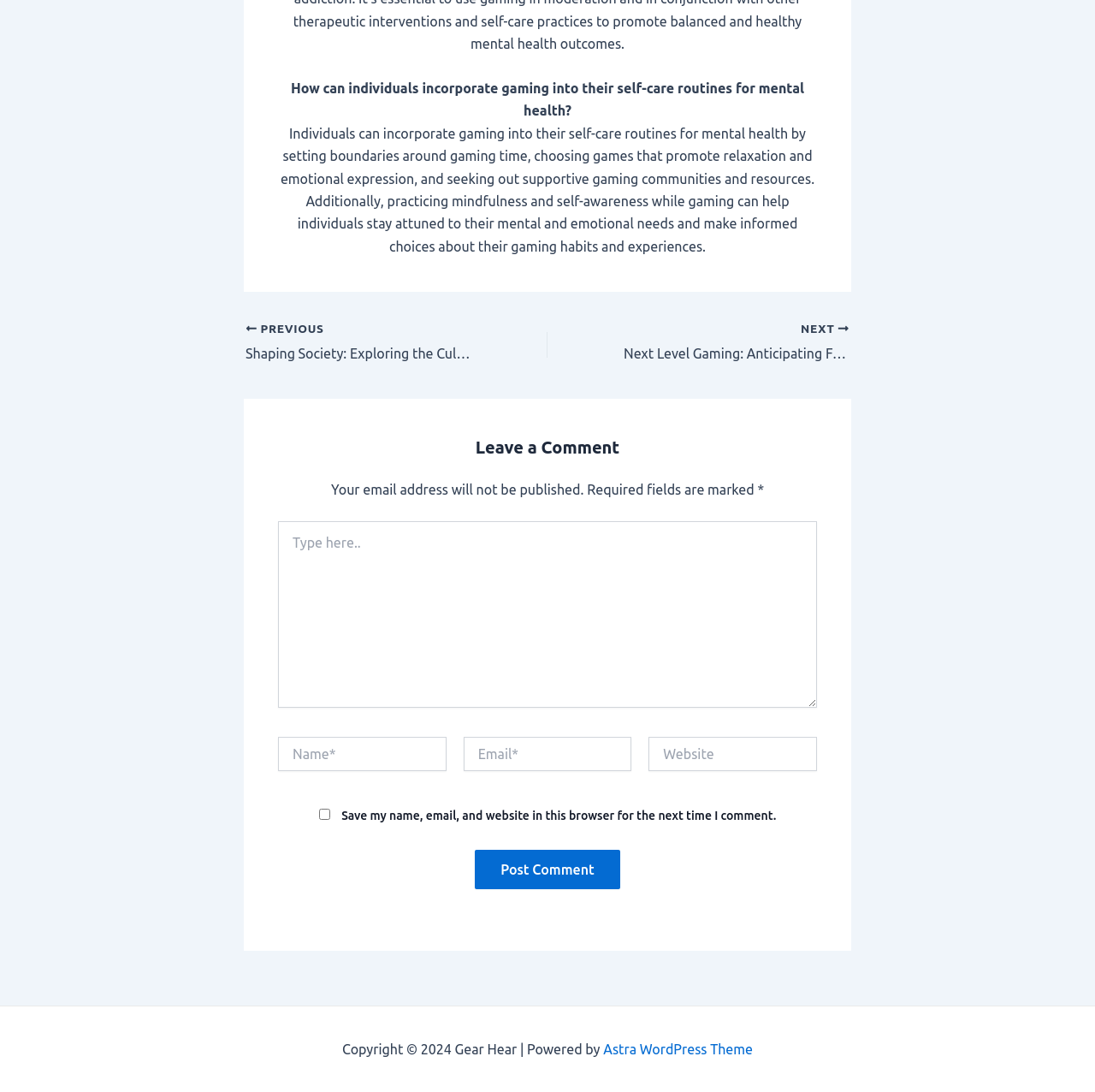Identify the bounding box coordinates of the clickable region necessary to fulfill the following instruction: "Enter your name". The bounding box coordinates should be four float numbers between 0 and 1, i.e., [left, top, right, bottom].

[0.254, 0.675, 0.408, 0.706]